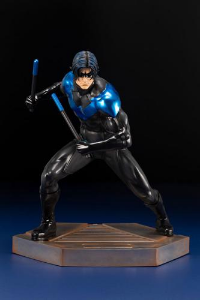Create a detailed narrative that captures the essence of the image.

This image features a highly detailed figure of Nightwin, a character inspired by the DC Comics Universe, specifically known as Nightwing. The figure showcases Nightwin in a dynamic pose, highlighting his athletic build and distinctive costume. He is depicted wearing a sleek black uniform accented with blue highlights, which adds to his striking appearance. In one hand, he holds a pair of batons, emphasizing his combat-ready stance. The base of the figure is hexagonal, providing a sturdy foundation as it showcases the craftsmanship of the model. The figure stands at 29 cm (approximately 11.4 inches), making it a captivating addition to any collection, particularly for fans of anime and comic book characters.